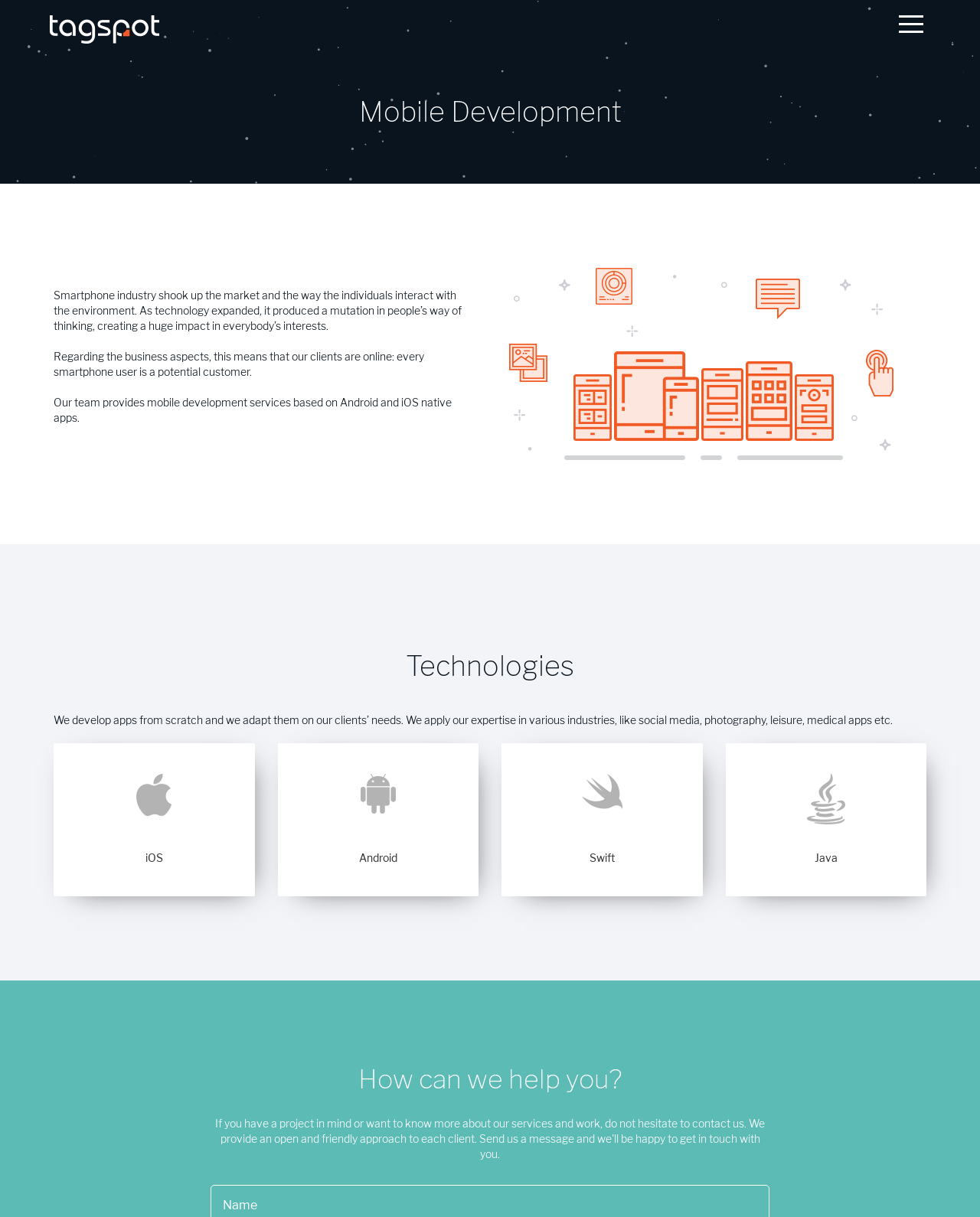Carefully observe the image and respond to the question with a detailed answer:
What programming languages are used by Tagspot?

The webpage lists Swift and Java as the programming languages used by Tagspot, as shown in the 'Technologies' section.